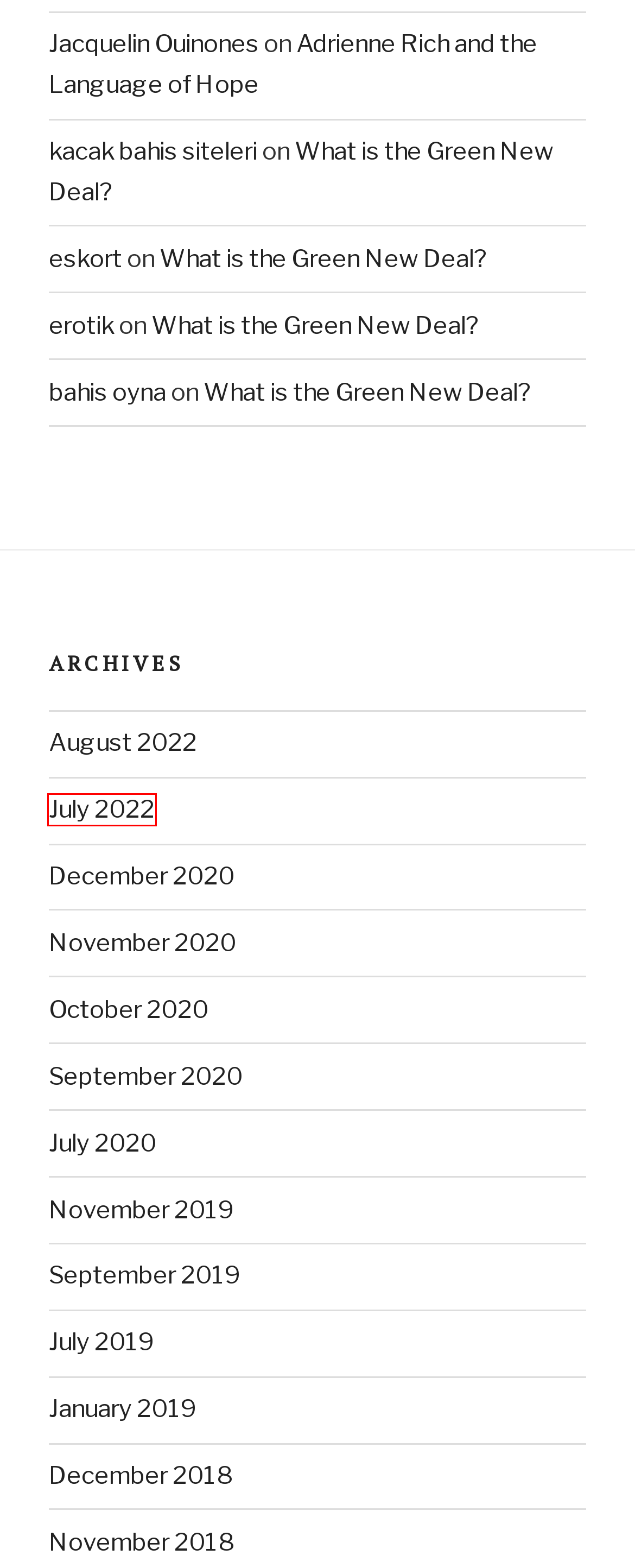Inspect the provided webpage screenshot, concentrating on the element within the red bounding box. Select the description that best represents the new webpage after you click the highlighted element. Here are the candidates:
A. December 2018 – RADICAL HOPE
B. September 2019 – RADICAL HOPE
C. July 2019 – RADICAL HOPE
D. August 2022 – RADICAL HOPE
E. July 2022 – RADICAL HOPE
F. November 2018 – RADICAL HOPE
G. What is the Green New Deal? – RADICAL HOPE
H. Adrienne Rich and the Language of Hope – RADICAL HOPE

E